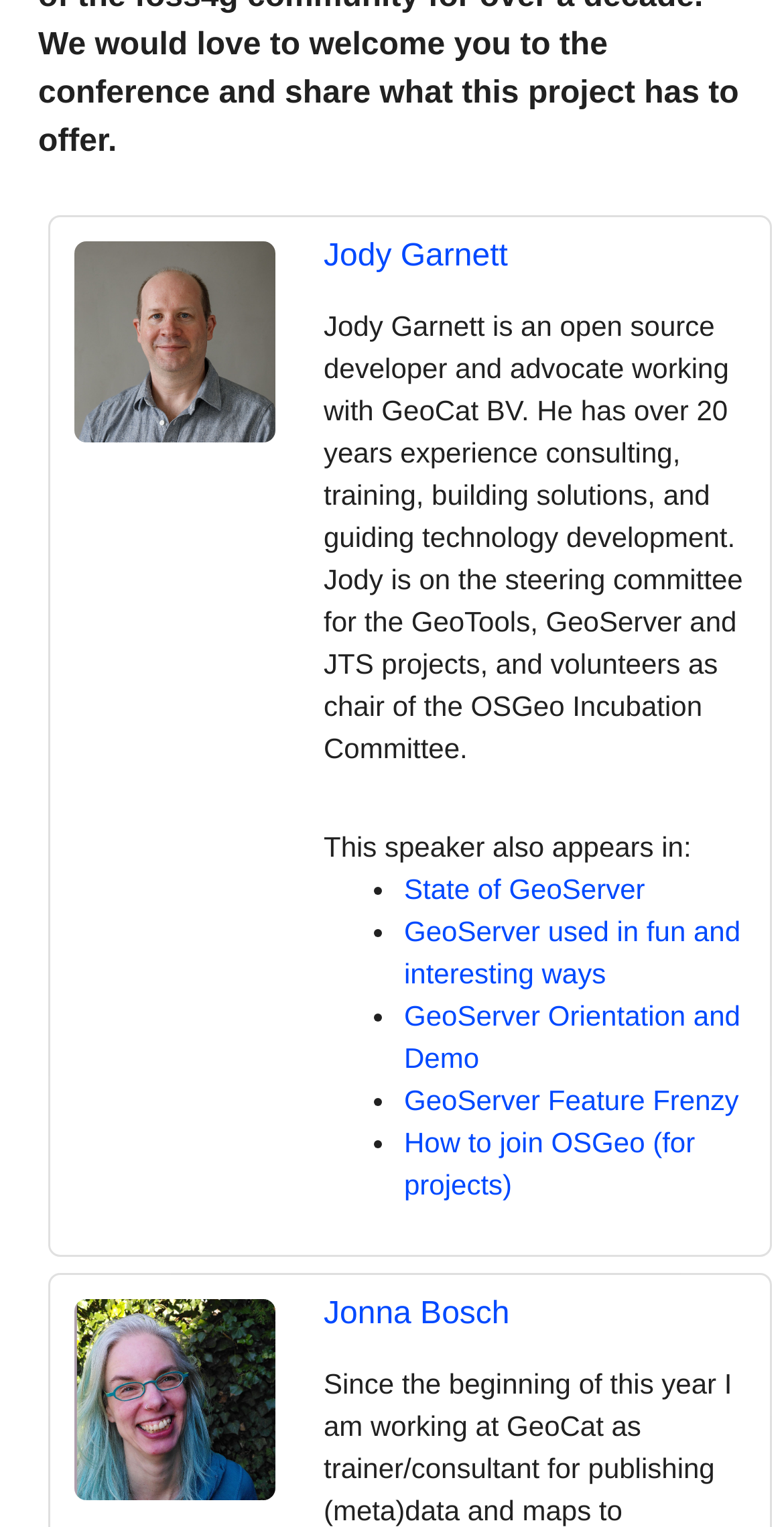Please provide a comprehensive response to the question below by analyzing the image: 
How many links are listed under 'This speaker also appears in:'?

Under the text 'This speaker also appears in:', there are five links listed, which are 'State of GeoServer', 'GeoServer used in fun and interesting ways', 'GeoServer Orientation and Demo', 'GeoServer Feature Frenzy', and 'How to join OSGeo (for projects)'.